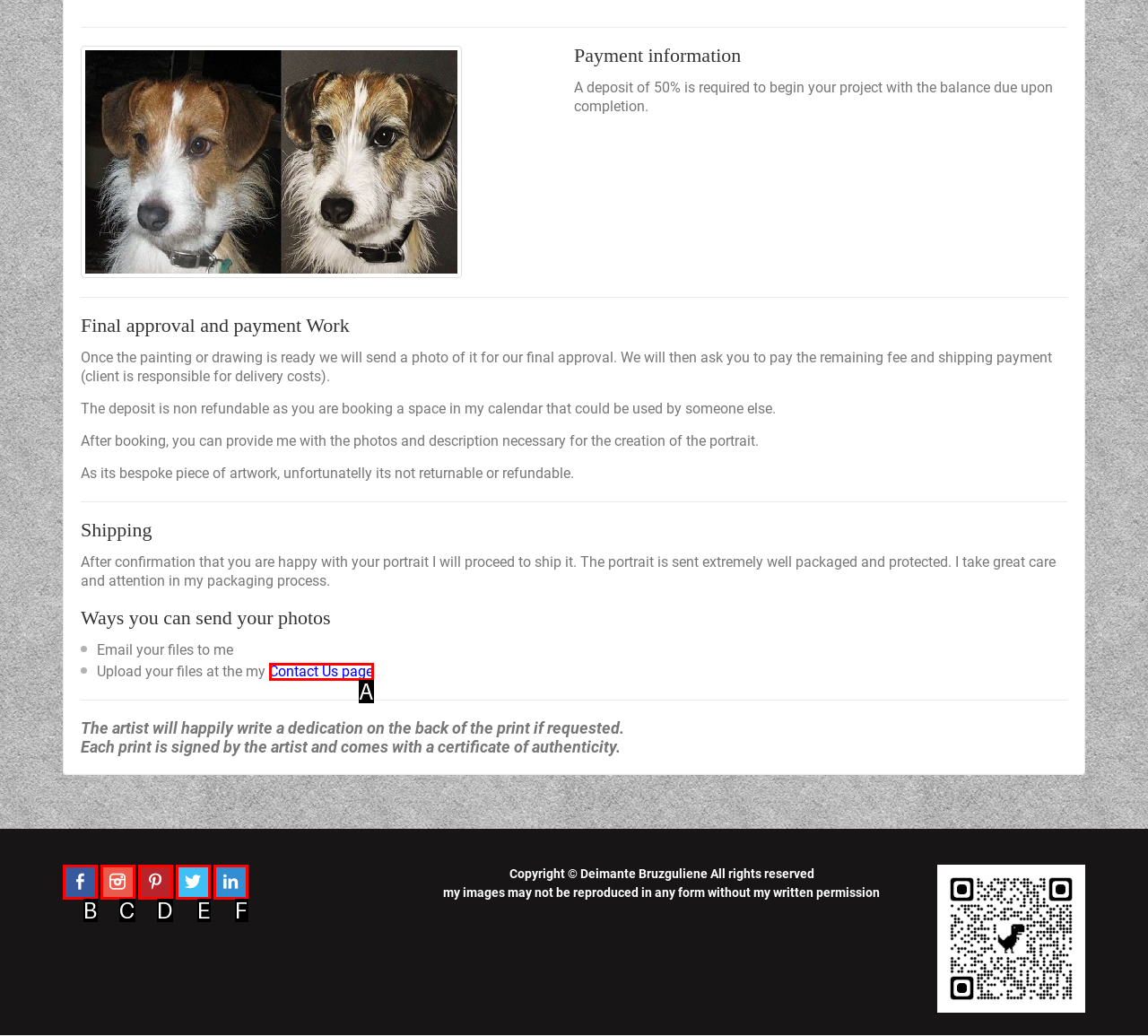Select the correct option based on the description: Reject additional cookies
Answer directly with the option’s letter.

None